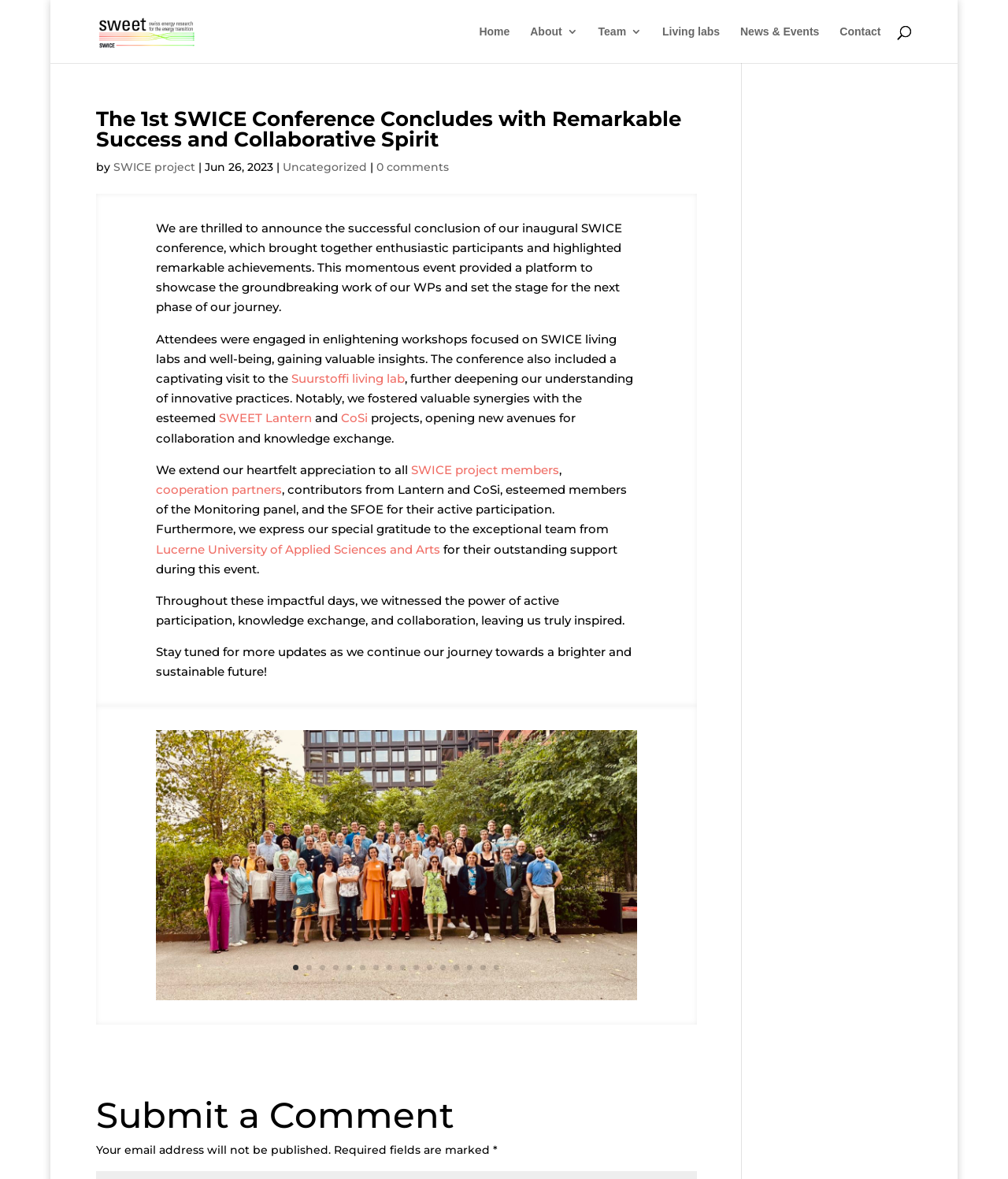Please locate and retrieve the main header text of the webpage.

The 1st SWICE Conference Concludes with Remarkable Success and Collaborative Spirit